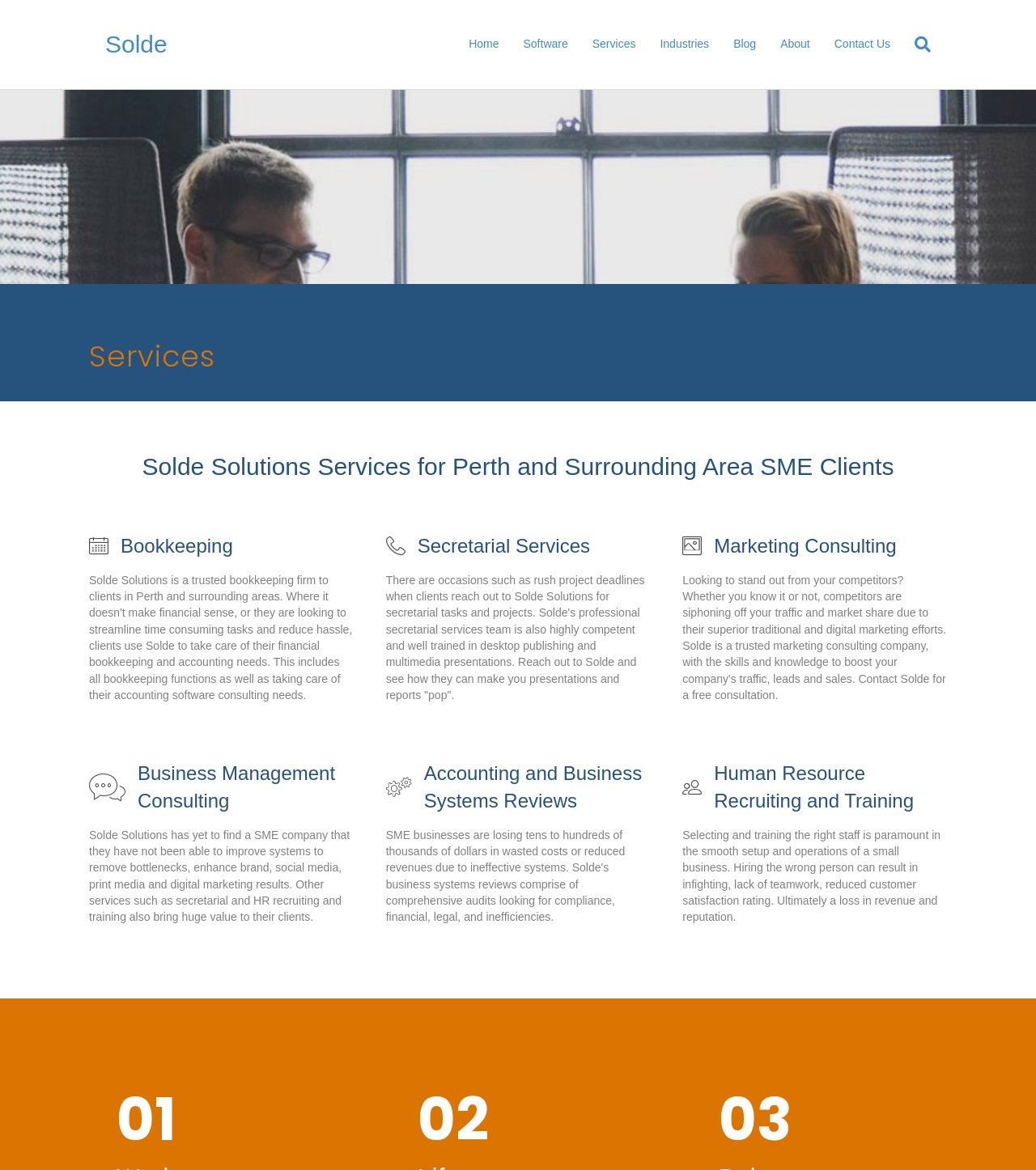Explain the webpage in detail, including its primary components.

The webpage is about the services offered by Solde Solutions, a company that provides various solutions for small and medium-sized enterprises (SMEs) in Perth and surrounding areas. 

At the top of the page, there is a header menu with links to different sections of the website, including Home, Software, Services, Industries, Blog, About, and Contact Us. 

Below the header menu, there is a section that highlights the services offered by Solde Solutions. This section is divided into several subheadings, each describing a specific service. 

On the left side of this section, there are links to different services, including Bookkeeping, Secretarial Services, Marketing Consulting, Business Management Consulting, Accounting and Business Systems Reviews, and Human Resource Recruiting and Training. 

To the right of these links, there are brief descriptions of each service. For example, the Secretarial Services section describes how Solde Solutions can help clients with secretarial tasks and projects, including desktop publishing and multimedia presentations. The Business Management Consulting section explains how Solde Solutions can improve systems to remove bottlenecks and enhance brand, social media, print media, and digital marketing results. 

At the bottom of the page, there are three headings labeled "01", "02", and "03", but their contents are not specified.